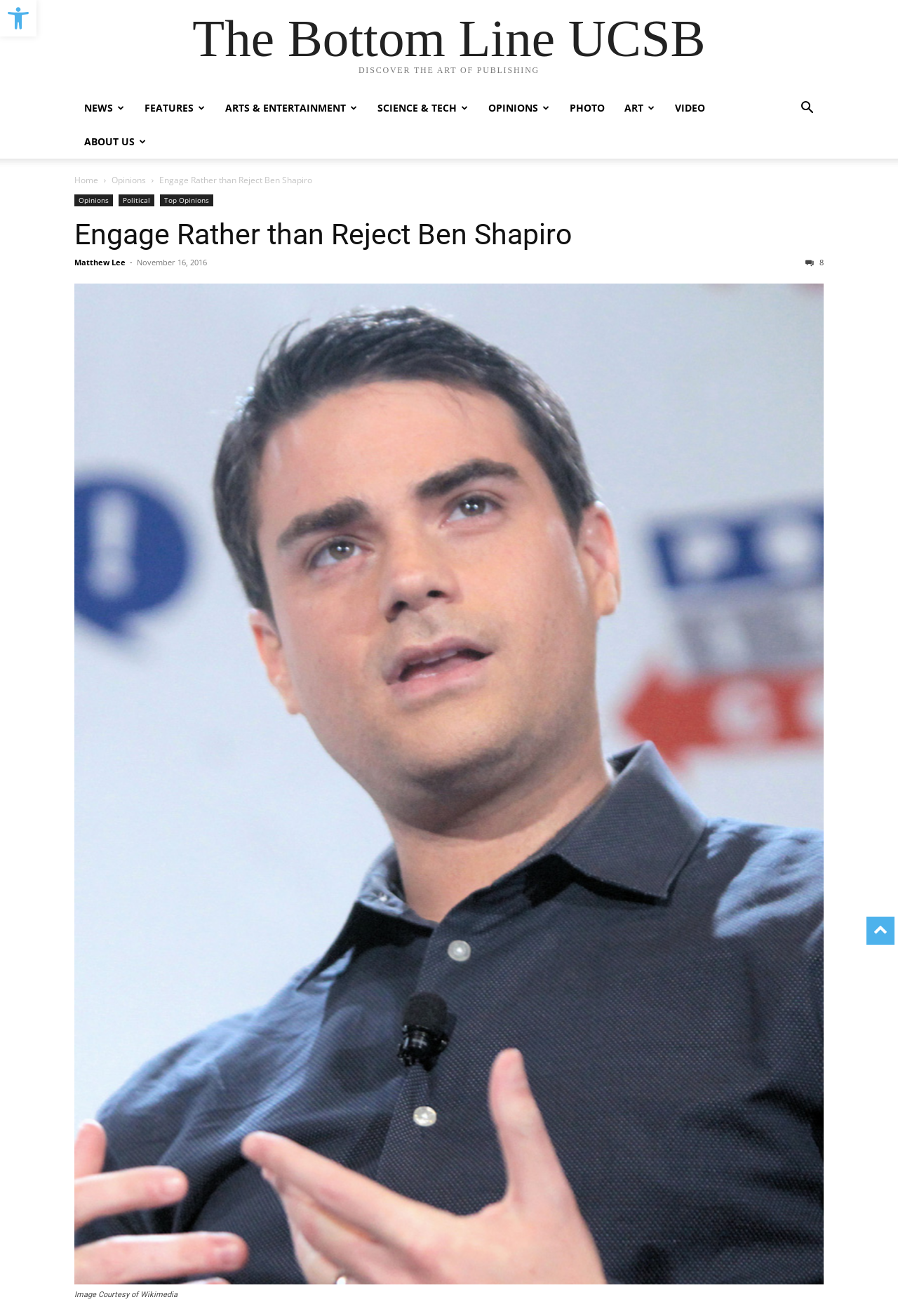Indicate the bounding box coordinates of the clickable region to achieve the following instruction: "Click on the article title."

[0.083, 0.165, 0.637, 0.191]